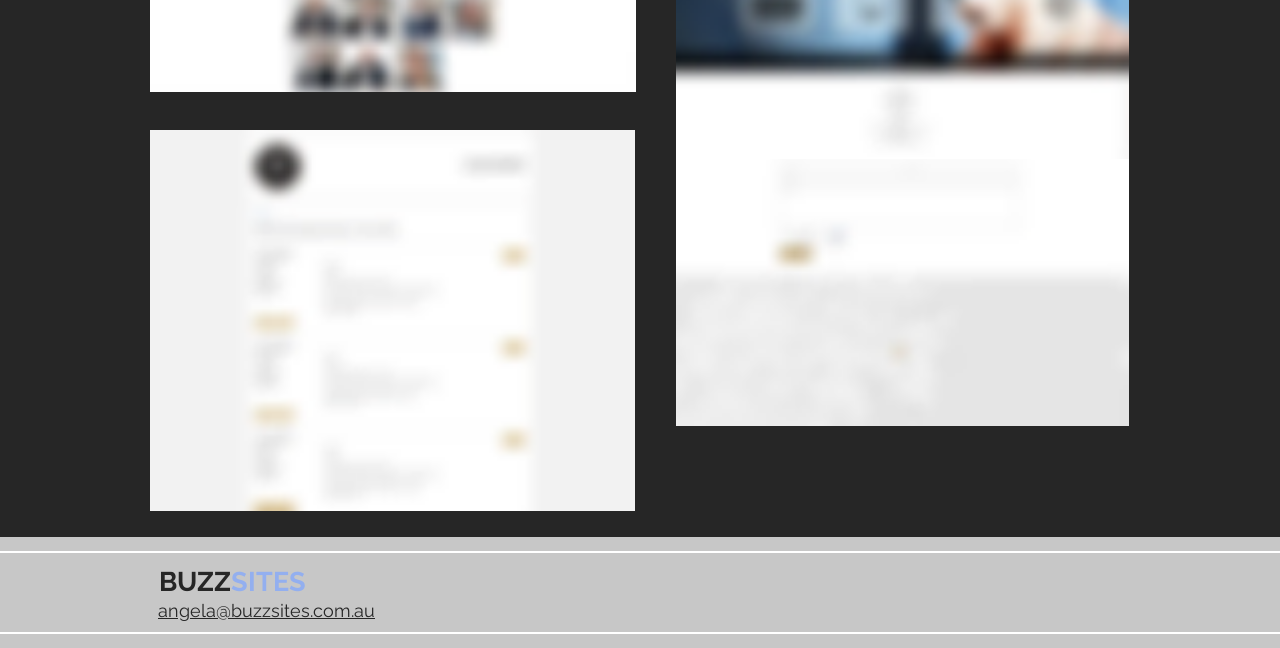What is the email address provided?
Use the image to answer the question with a single word or phrase.

angela@buzzsites.com.au